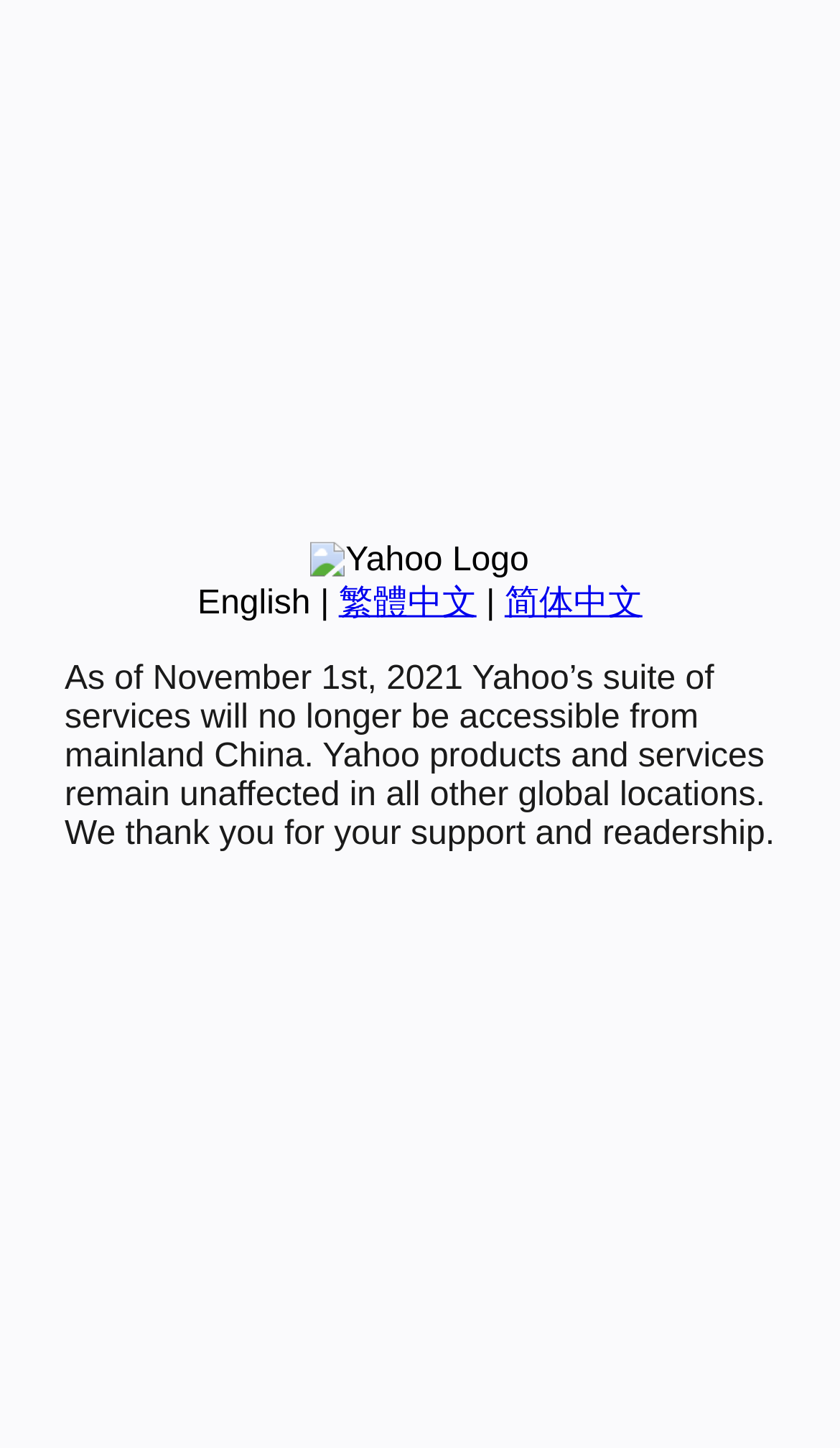Please provide the bounding box coordinates in the format (top-left x, top-left y, bottom-right x, bottom-right y). Remember, all values are floating point numbers between 0 and 1. What is the bounding box coordinate of the region described as: 简体中文

[0.601, 0.404, 0.765, 0.429]